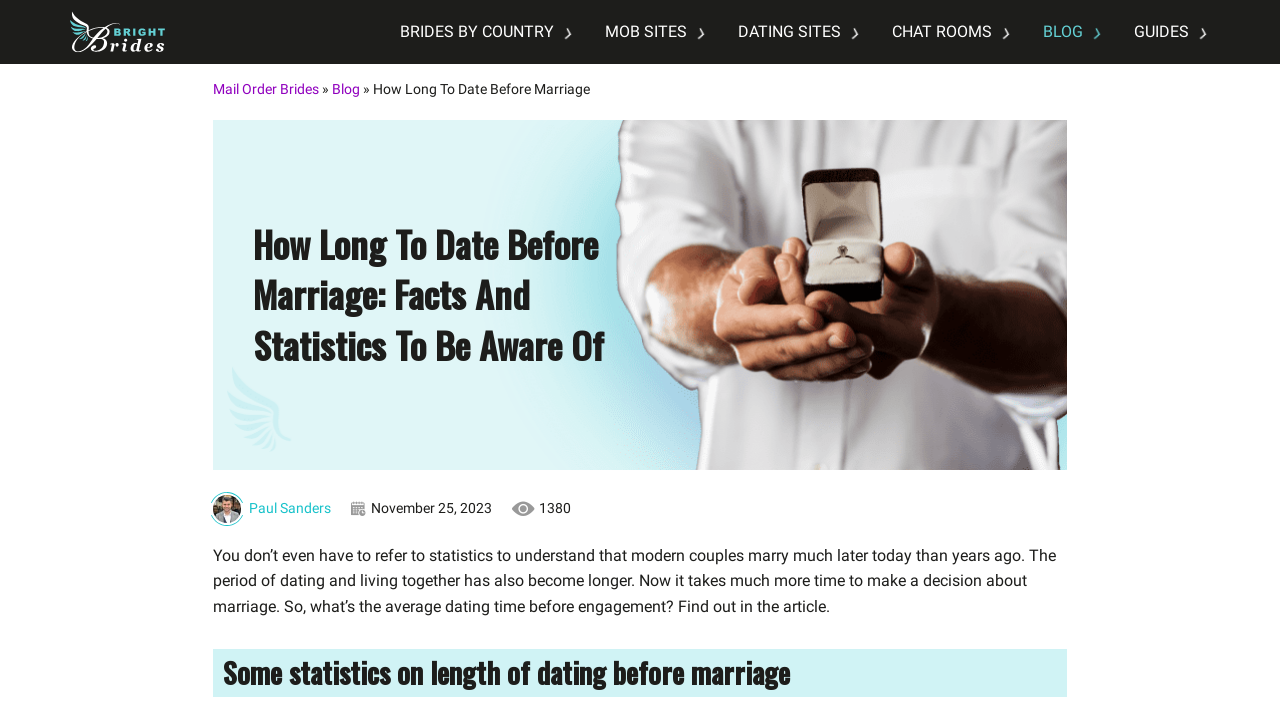Provide the bounding box coordinates of the UI element that matches the description: "Mail Order Brides".

[0.166, 0.114, 0.249, 0.137]